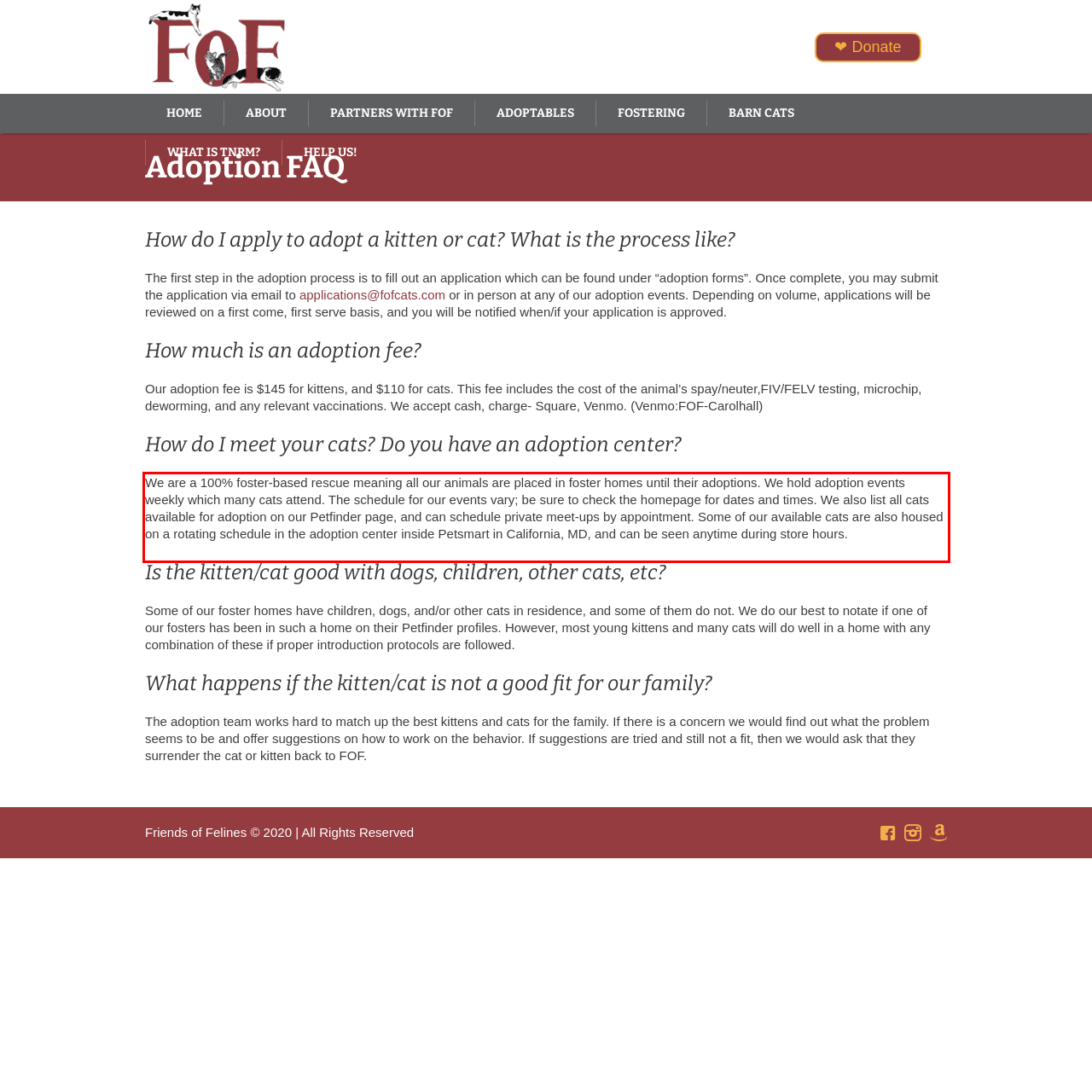Examine the webpage screenshot and use OCR to obtain the text inside the red bounding box.

We are a 100% foster-based rescue meaning all our animals are placed in foster homes until their adoptions. We hold adoption events weekly which many cats attend. The schedule for our events vary; be sure to check the homepage for dates and times. We also list all cats available for adoption on our Petfinder page, and can schedule private meet-ups by appointment. Some of our available cats are also housed on a rotating schedule in the adoption center inside Petsmart in California, MD, and can be seen anytime during store hours.